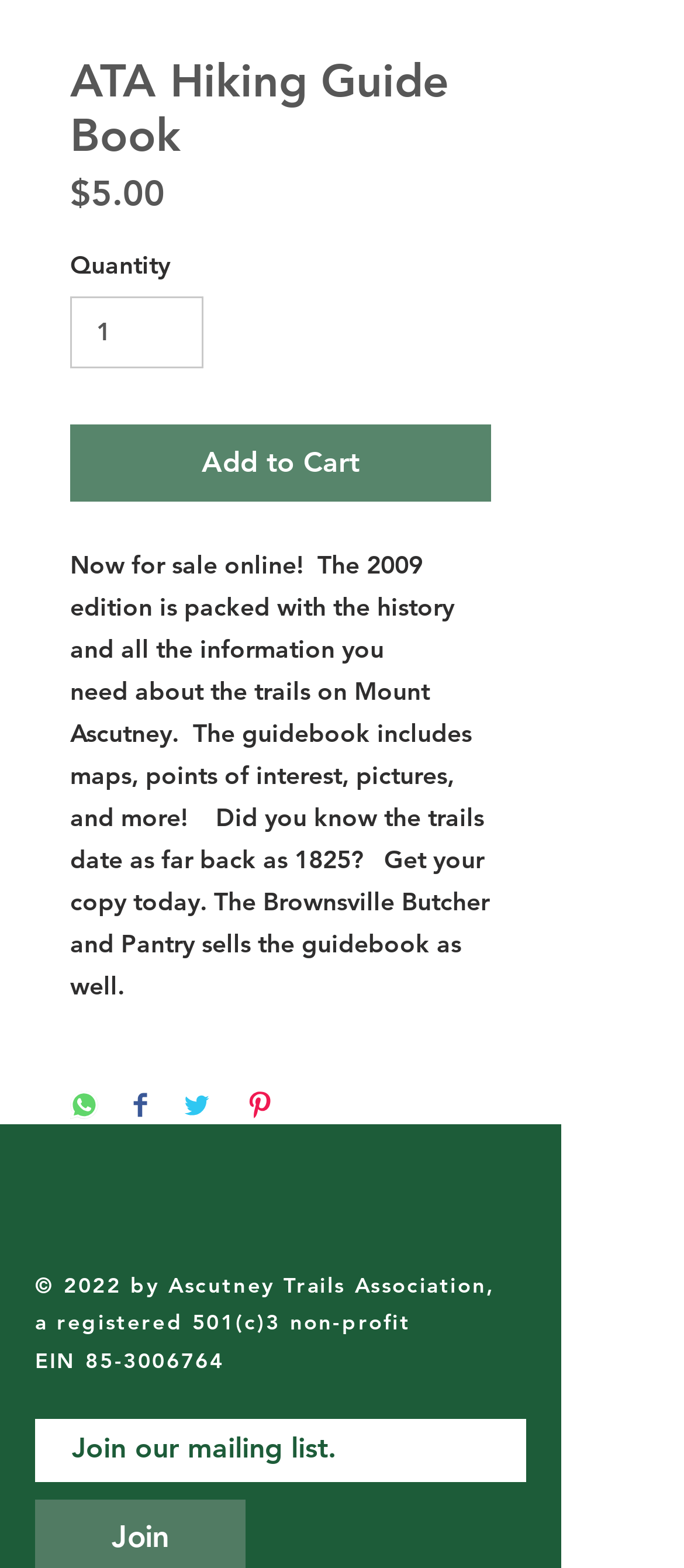What is the minimum quantity of guidebooks that can be purchased? Using the information from the screenshot, answer with a single word or phrase.

1